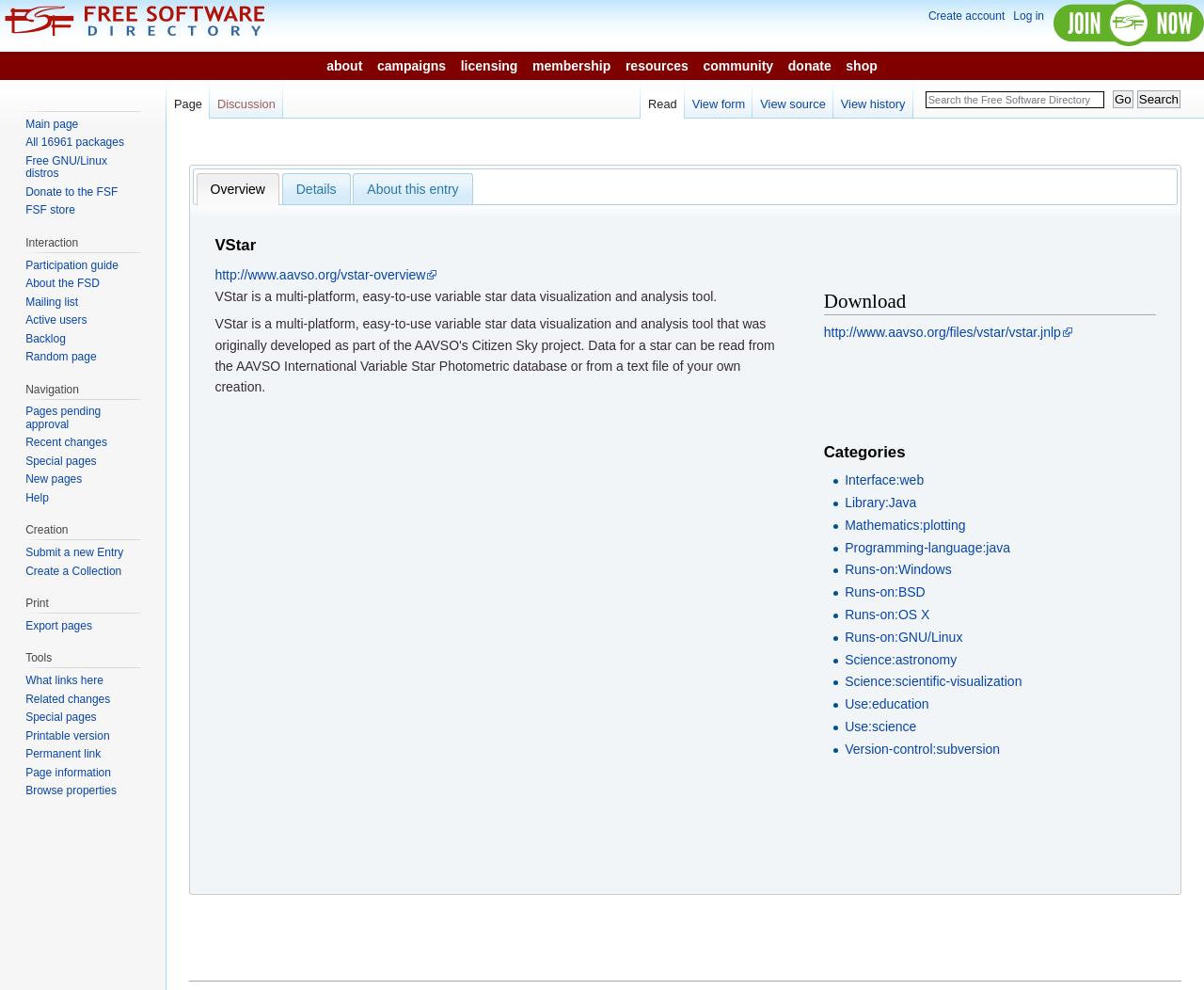Could you locate the bounding box coordinates for the section that should be clicked to accomplish this task: "Search for something".

[0.768, 0.092, 0.917, 0.109]